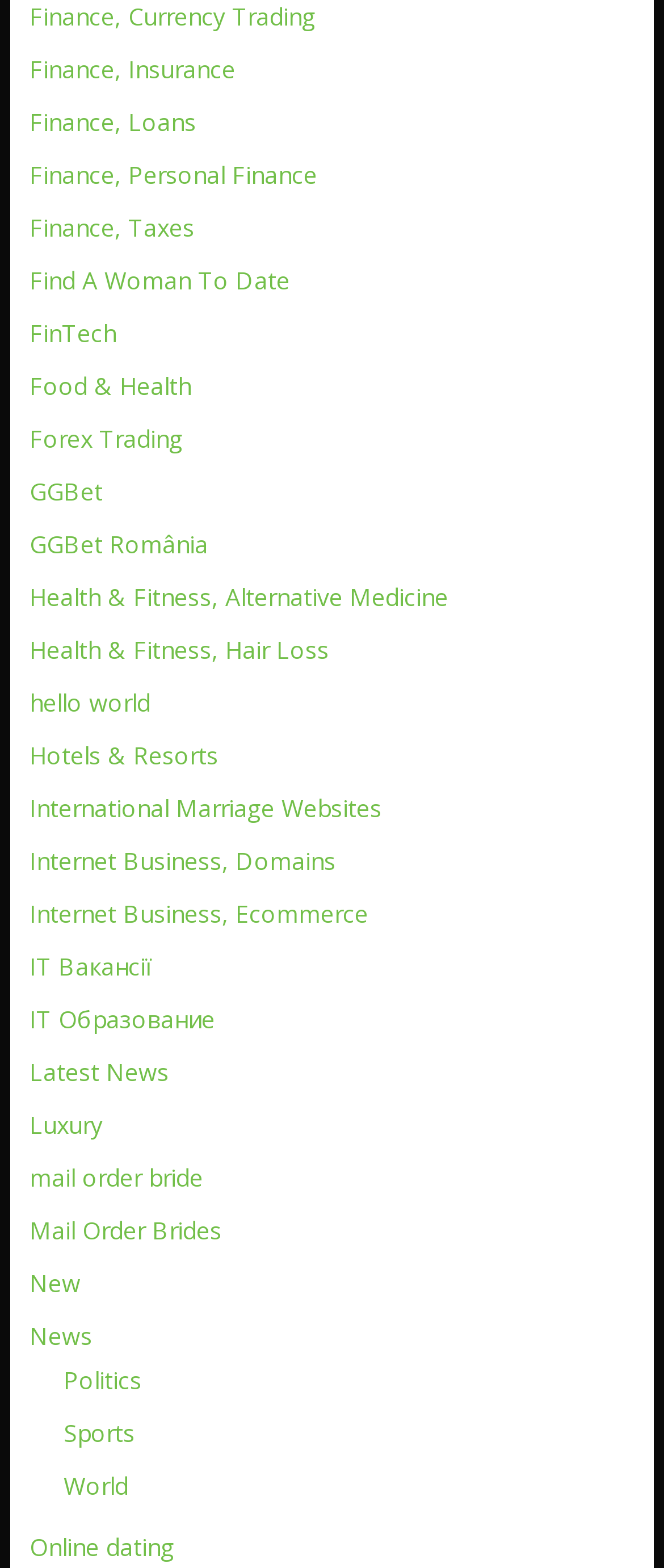Determine the bounding box coordinates for the area that needs to be clicked to fulfill this task: "Explore Health & Fitness, Alternative Medicine". The coordinates must be given as four float numbers between 0 and 1, i.e., [left, top, right, bottom].

[0.044, 0.37, 0.675, 0.391]